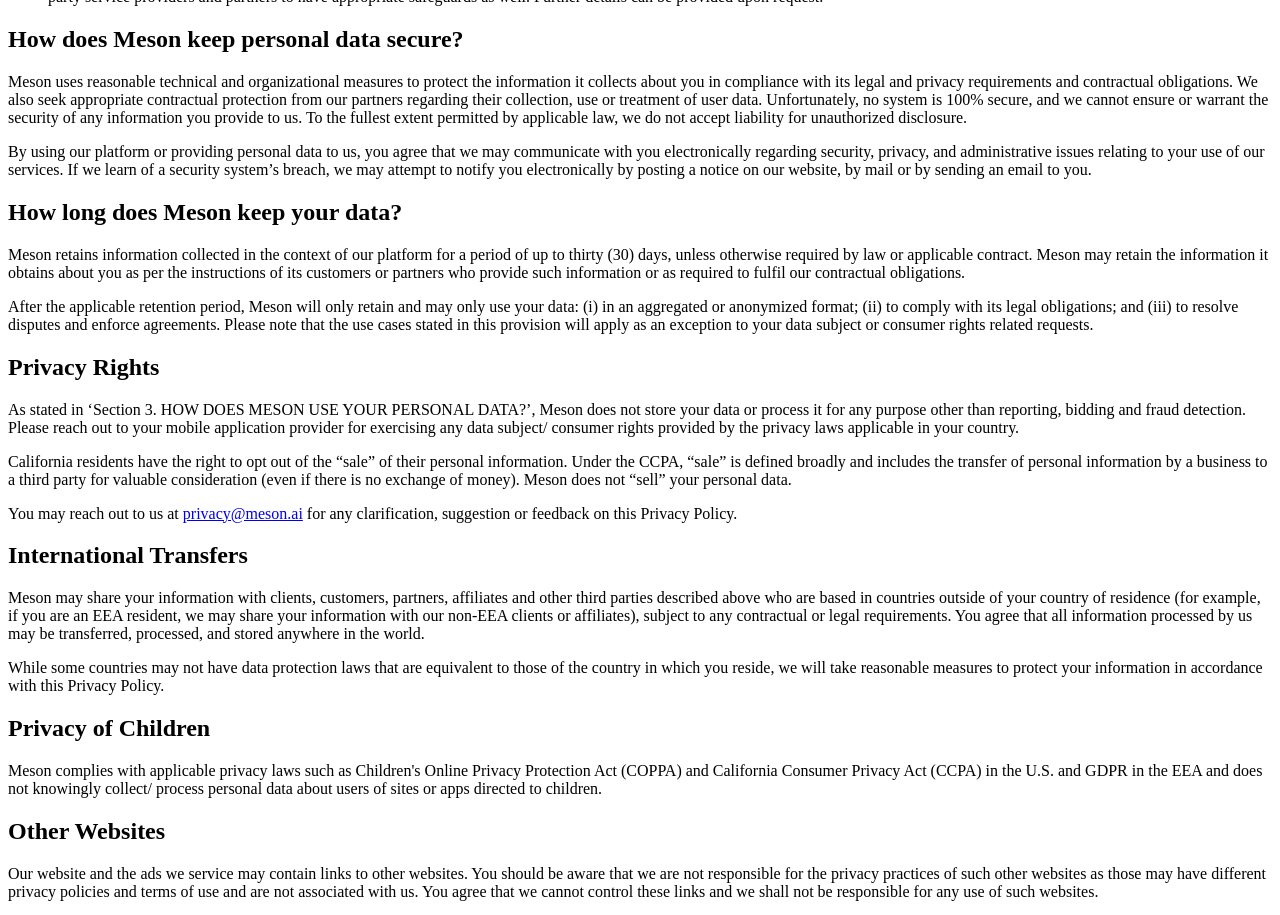Find the bounding box of the web element that fits this description: "privacy@meson.ai".

[0.143, 0.551, 0.237, 0.57]